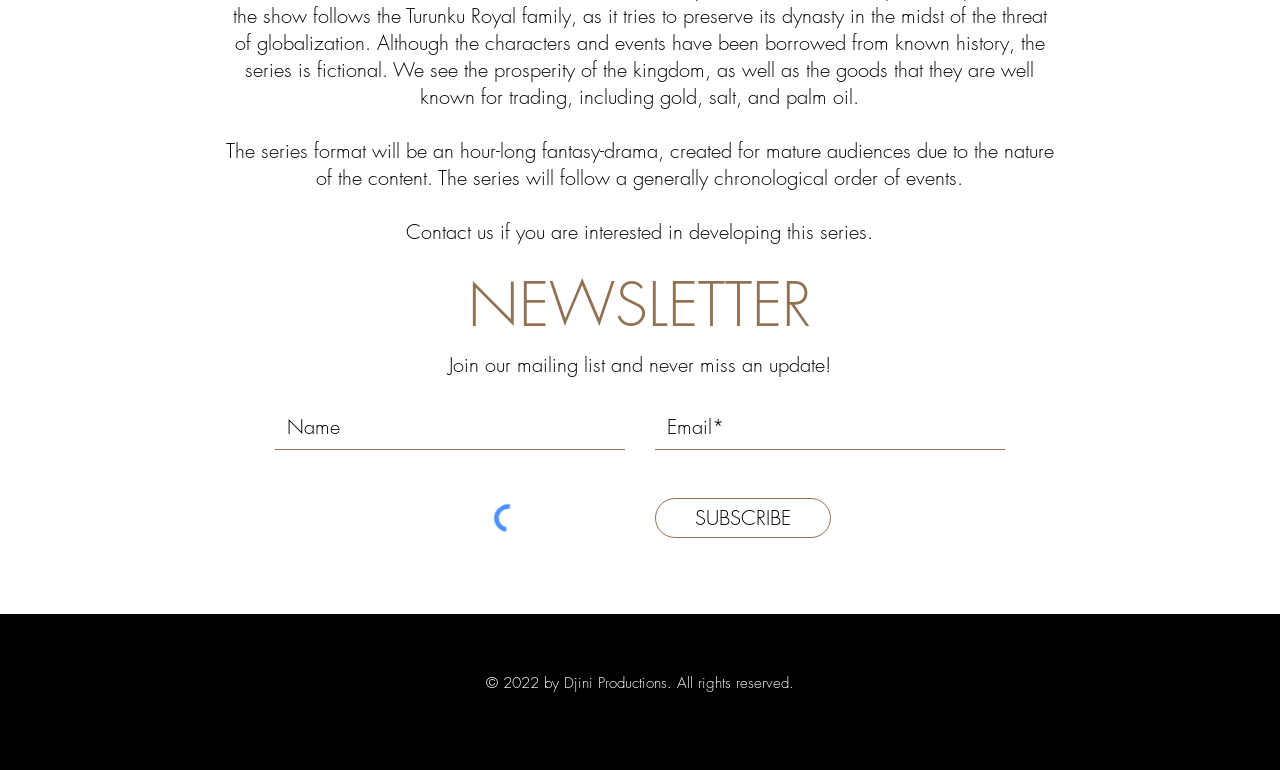Provide the bounding box coordinates for the UI element described in this sentence: "aria-label="Name" name="name" placeholder="Name"". The coordinates should be four float values between 0 and 1, i.e., [left, top, right, bottom].

[0.215, 0.526, 0.488, 0.584]